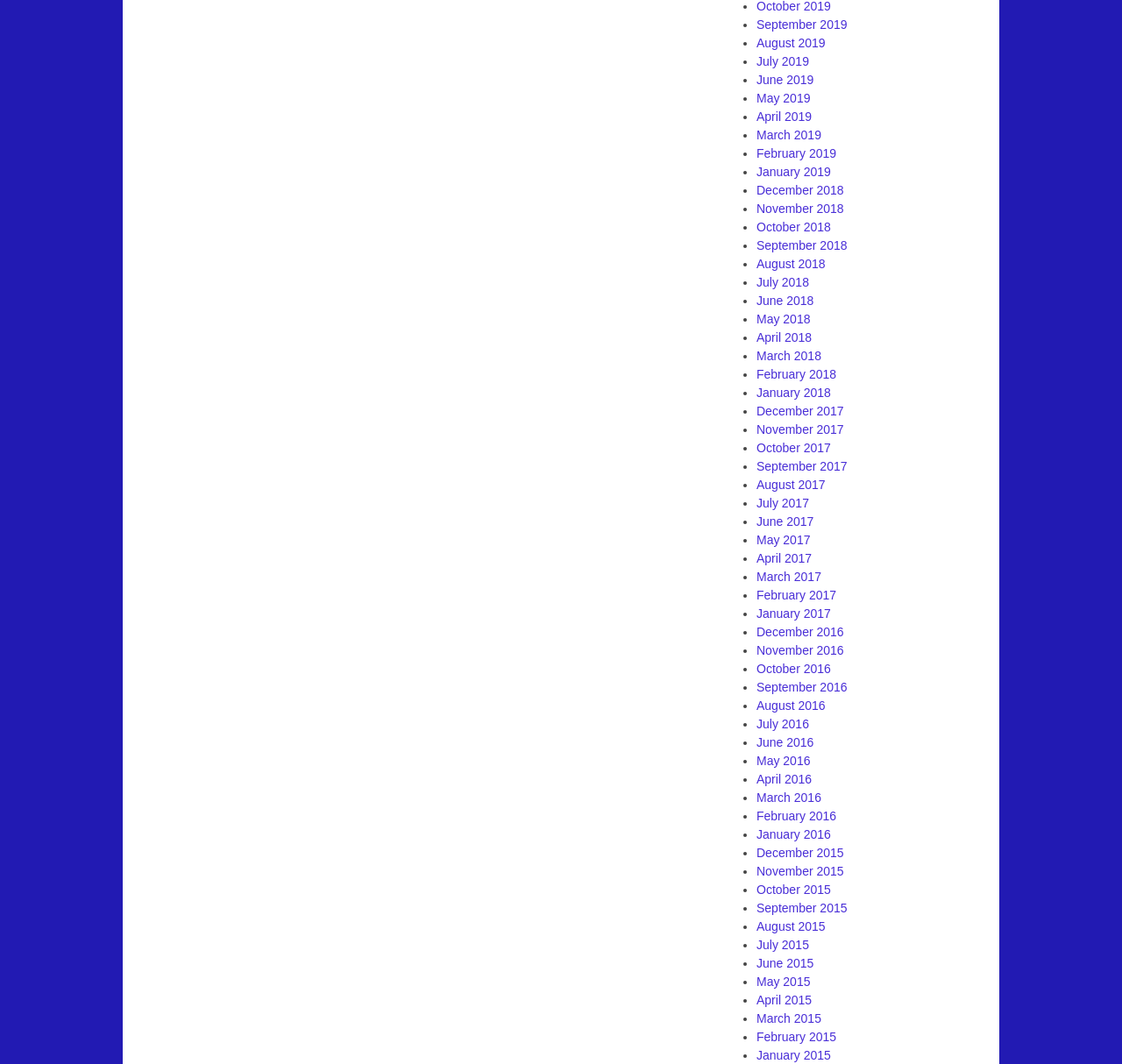Identify the bounding box coordinates necessary to click and complete the given instruction: "Click the 'HR focus' link".

None